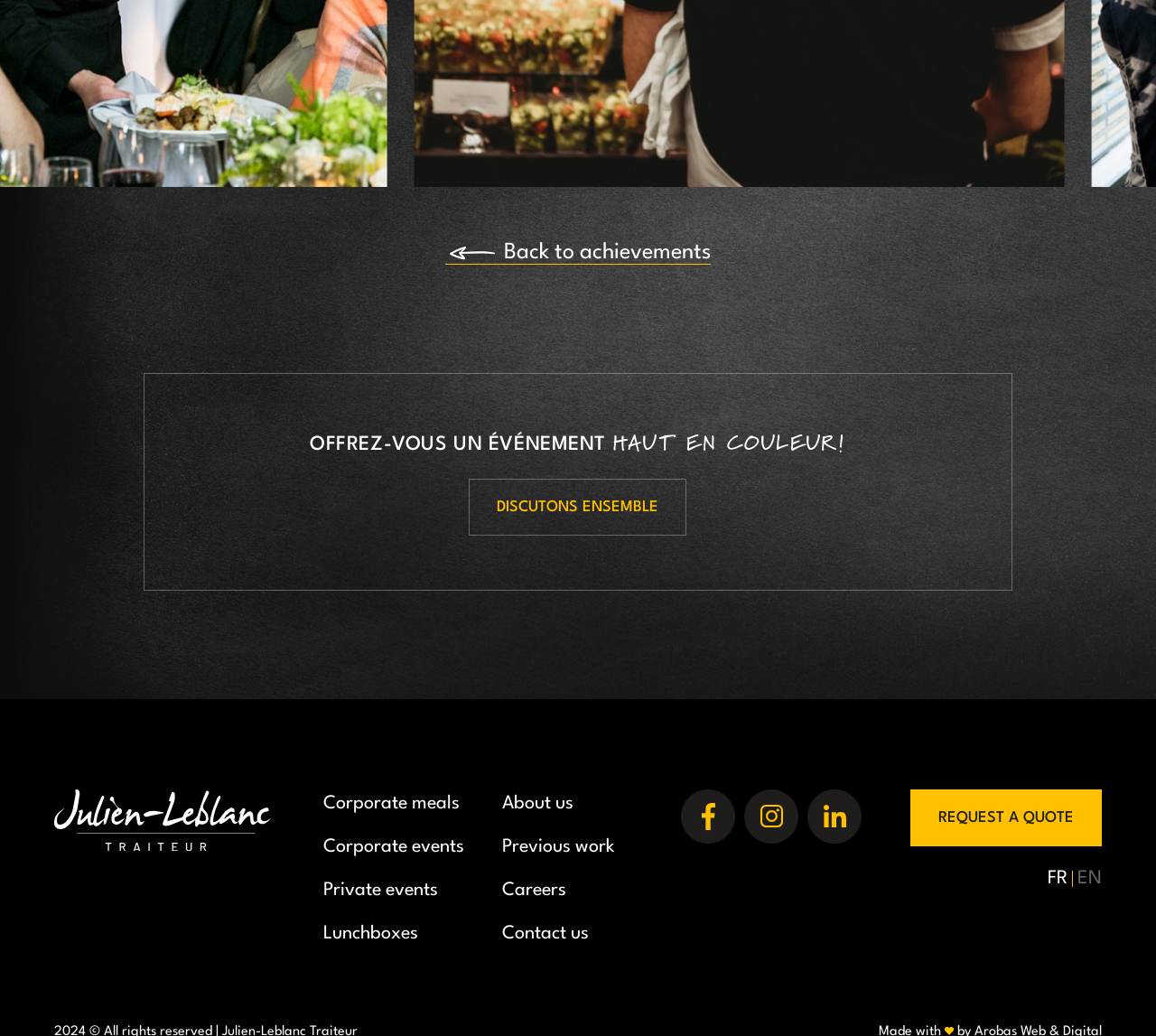Locate the bounding box coordinates of the element that should be clicked to execute the following instruction: "Click on 'Back to achievements'".

[0.385, 0.233, 0.615, 0.255]